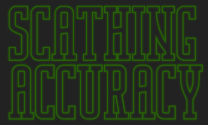What is the purpose of the visual design?
Answer the question with a single word or phrase derived from the image.

To invite viewers to explore content